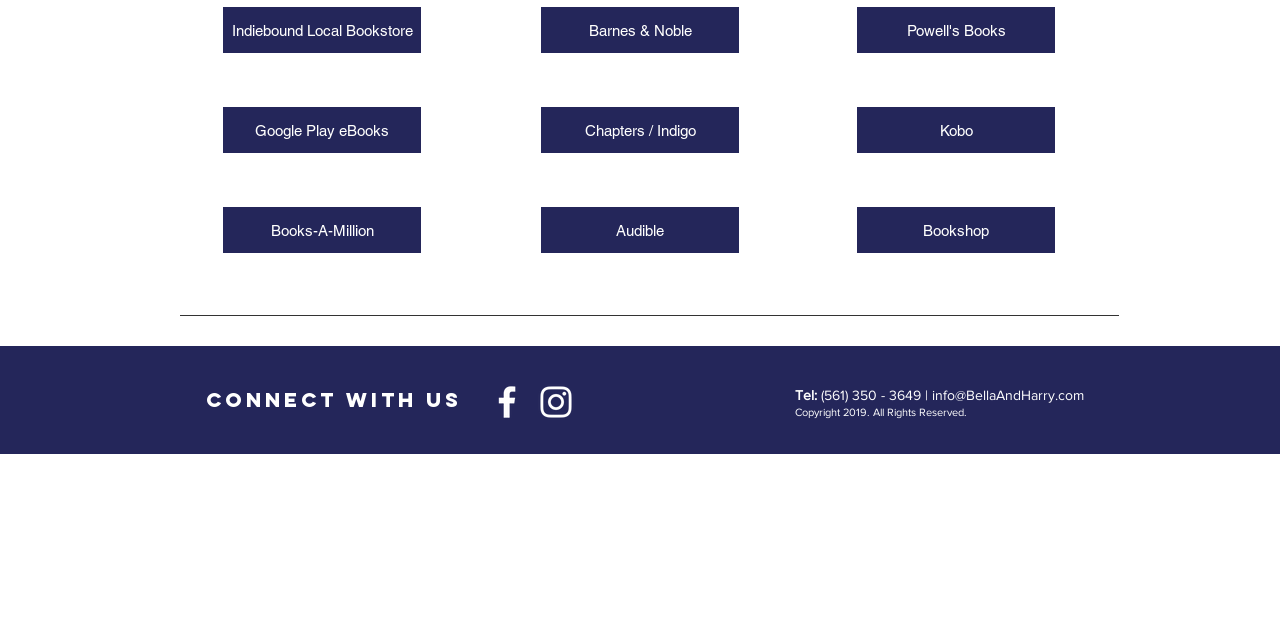Identify the bounding box coordinates for the UI element described as: "Audible". The coordinates should be provided as four floats between 0 and 1: [left, top, right, bottom].

[0.423, 0.323, 0.577, 0.395]